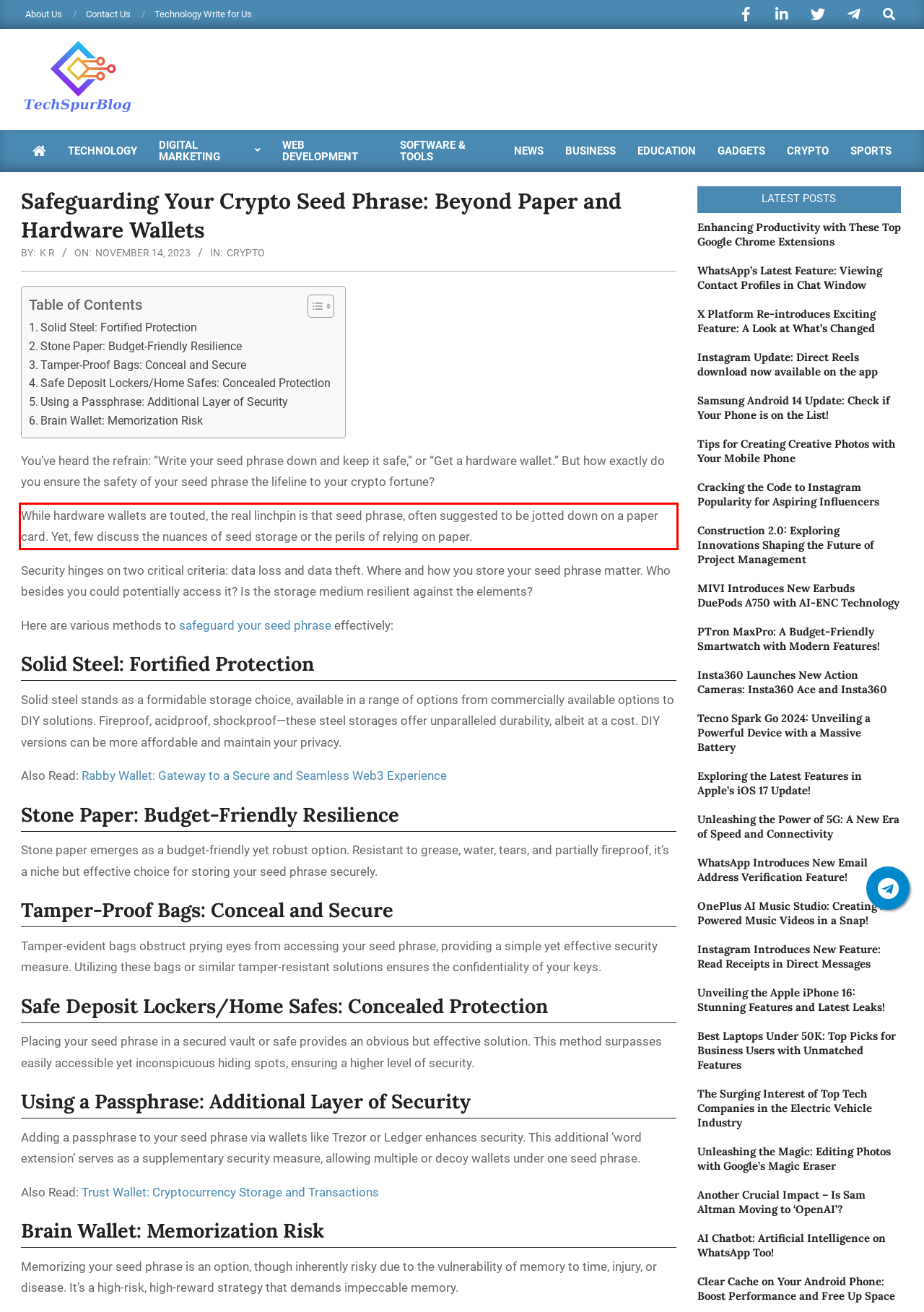You are provided with a screenshot of a webpage that includes a red bounding box. Extract and generate the text content found within the red bounding box.

While hardware wallets are touted, the real linchpin is that seed phrase, often suggested to be jotted down on a paper card. Yet, few discuss the nuances of seed storage or the perils of relying on paper.